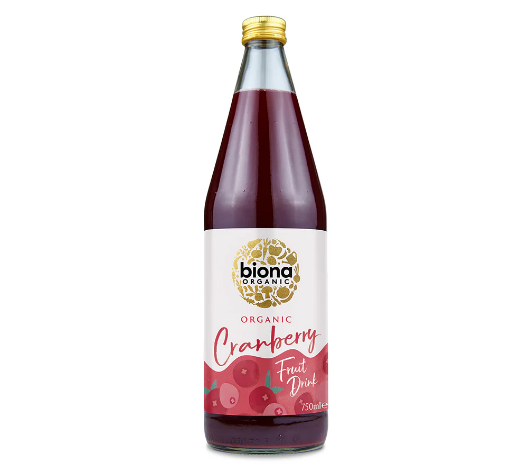What is the color of the drink?
Deliver a detailed and extensive answer to the question.

The color of the drink can be identified by reading the description of the product, which describes the drink as being a deep ruby red color, visually enticing and indicative of its cranberry content.